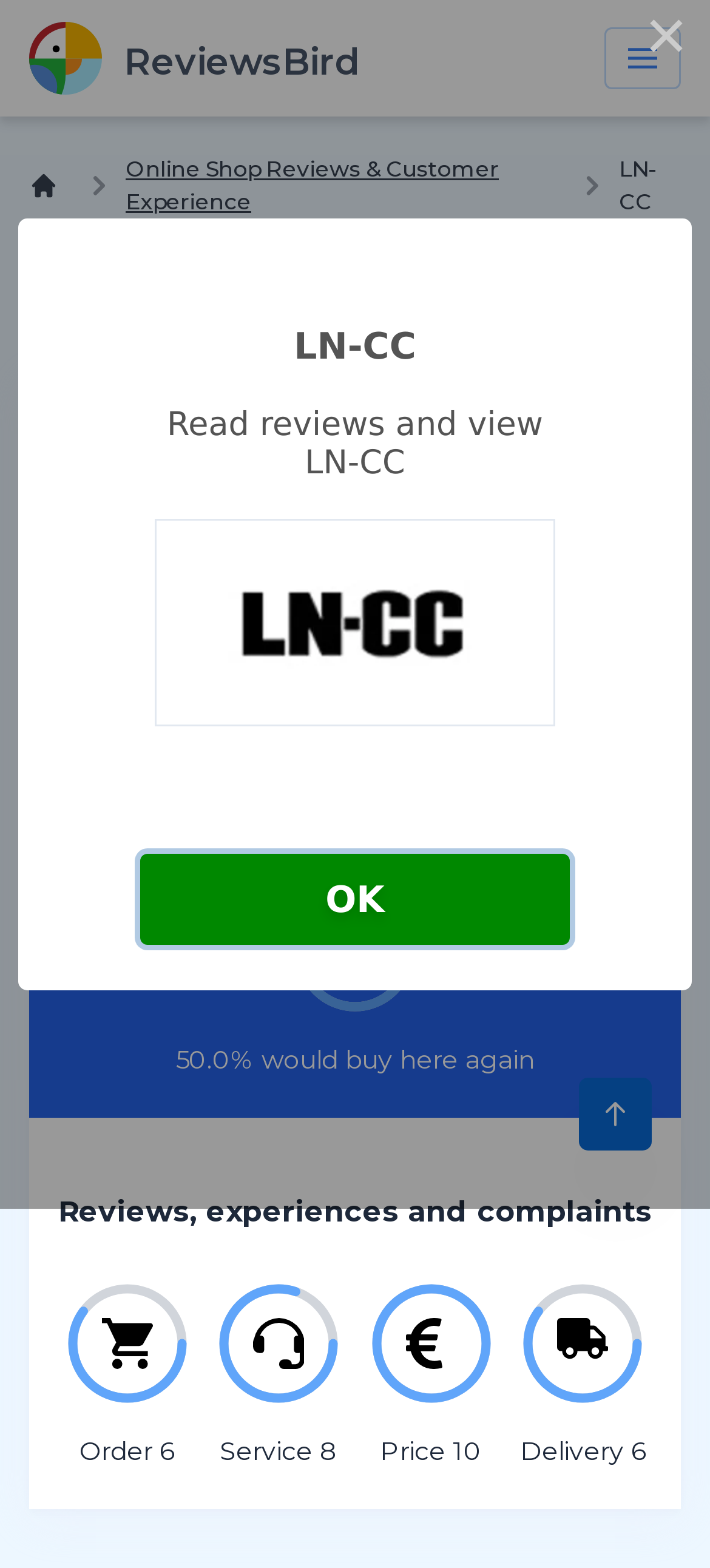Using the given description, provide the bounding box coordinates formatted as (top-left x, top-left y, bottom-right x, bottom-right y), with all values being floating point numbers between 0 and 1. Description: Conclusion

None